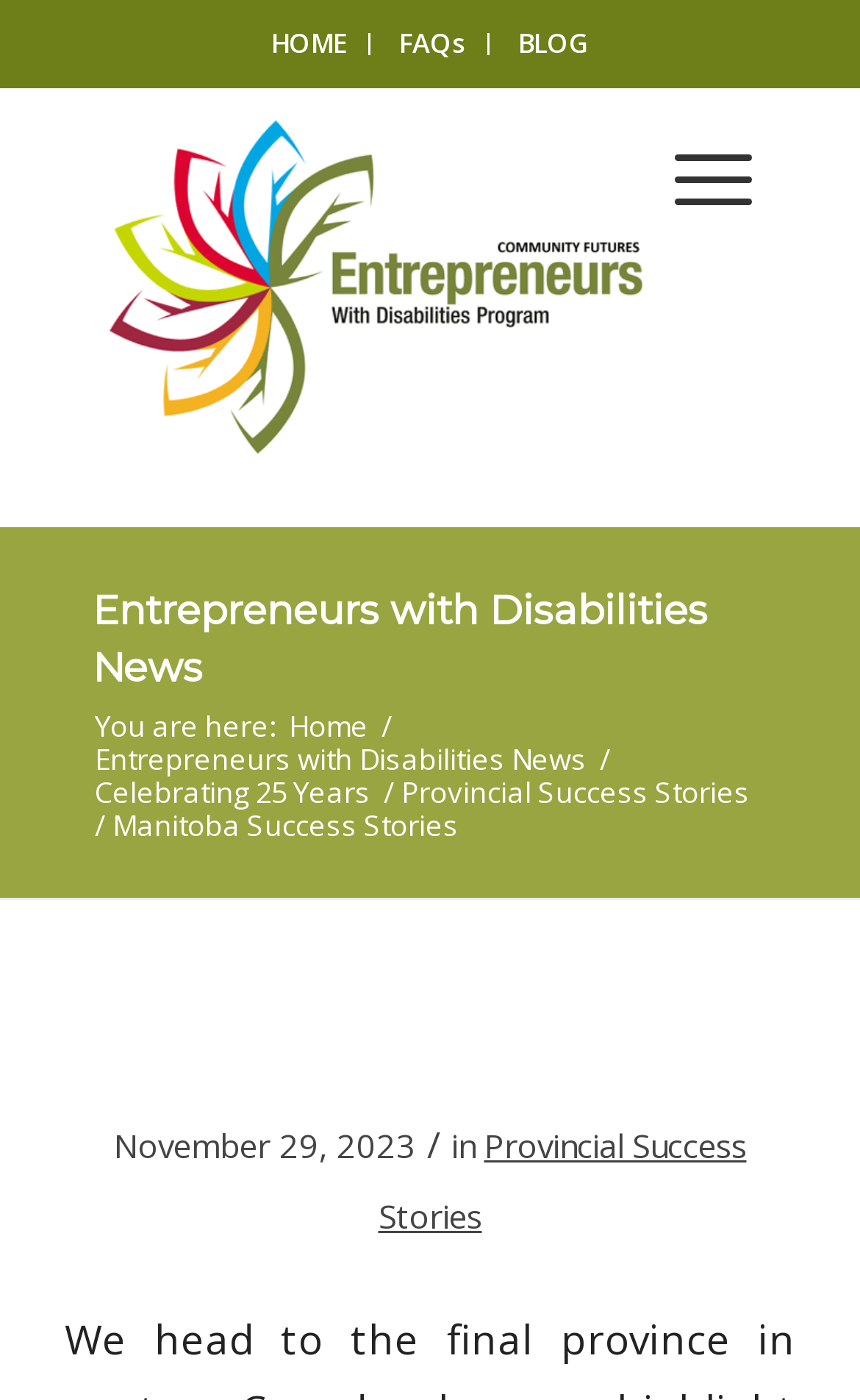Indicate the bounding box coordinates of the clickable region to achieve the following instruction: "read Entrepreneurs with Disabilities News."

[0.108, 0.411, 0.823, 0.495]